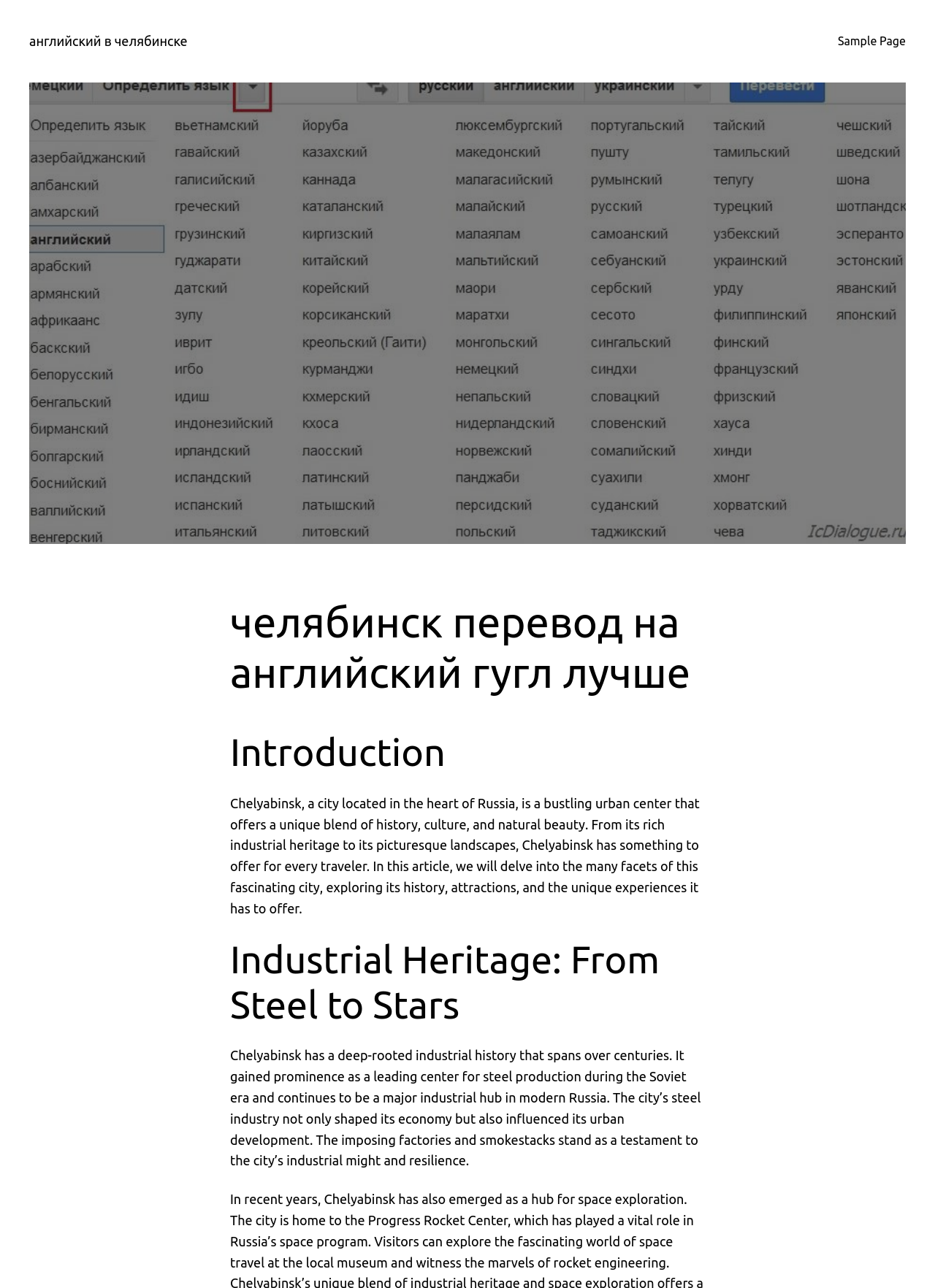Given the element description Sample Page, identify the bounding box coordinates for the UI element on the webpage screenshot. The format should be (top-left x, top-left y, bottom-right x, bottom-right y), with values between 0 and 1.

[0.896, 0.025, 0.969, 0.039]